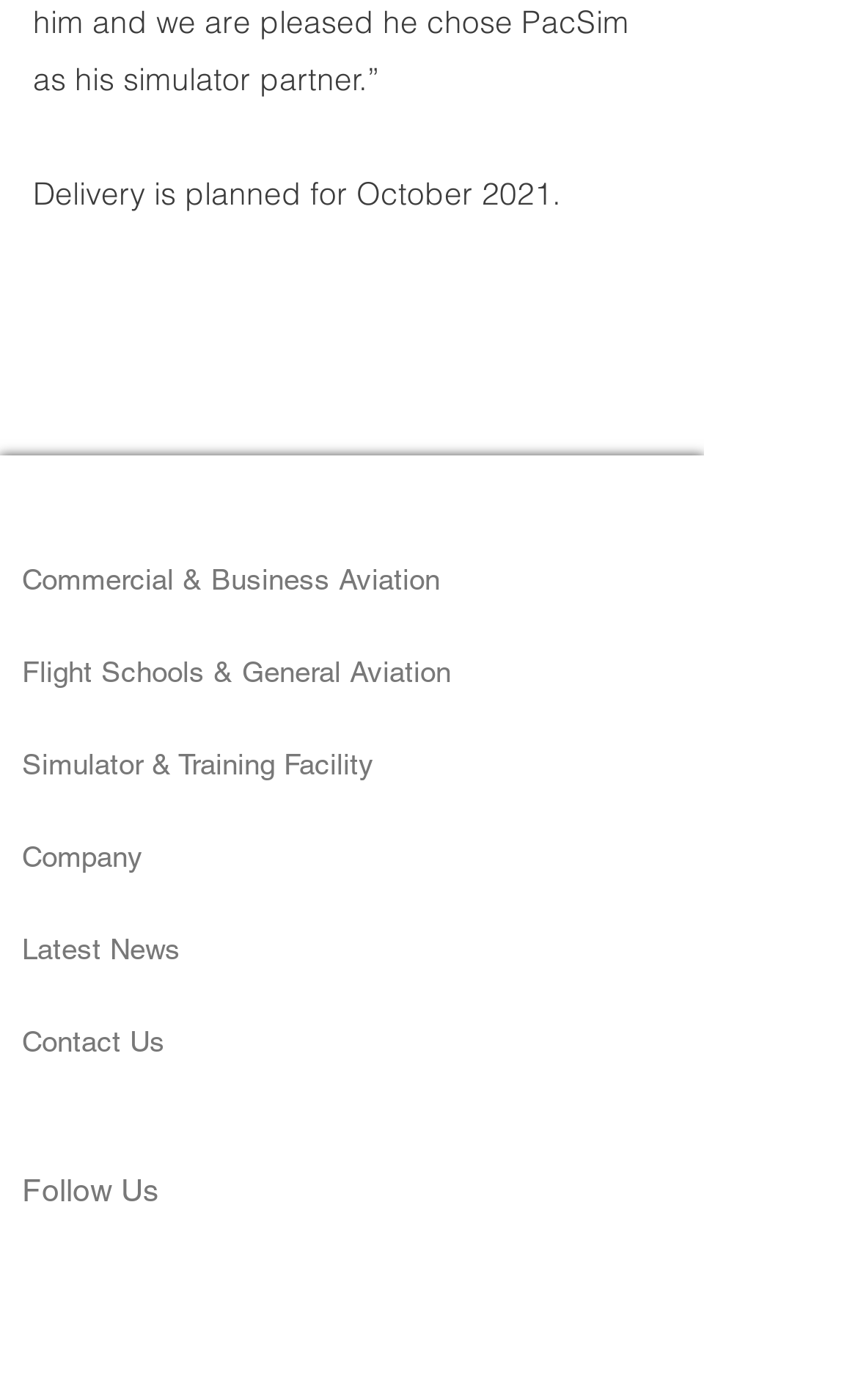Could you locate the bounding box coordinates for the section that should be clicked to accomplish this task: "View Latest News".

[0.026, 0.645, 0.436, 0.711]